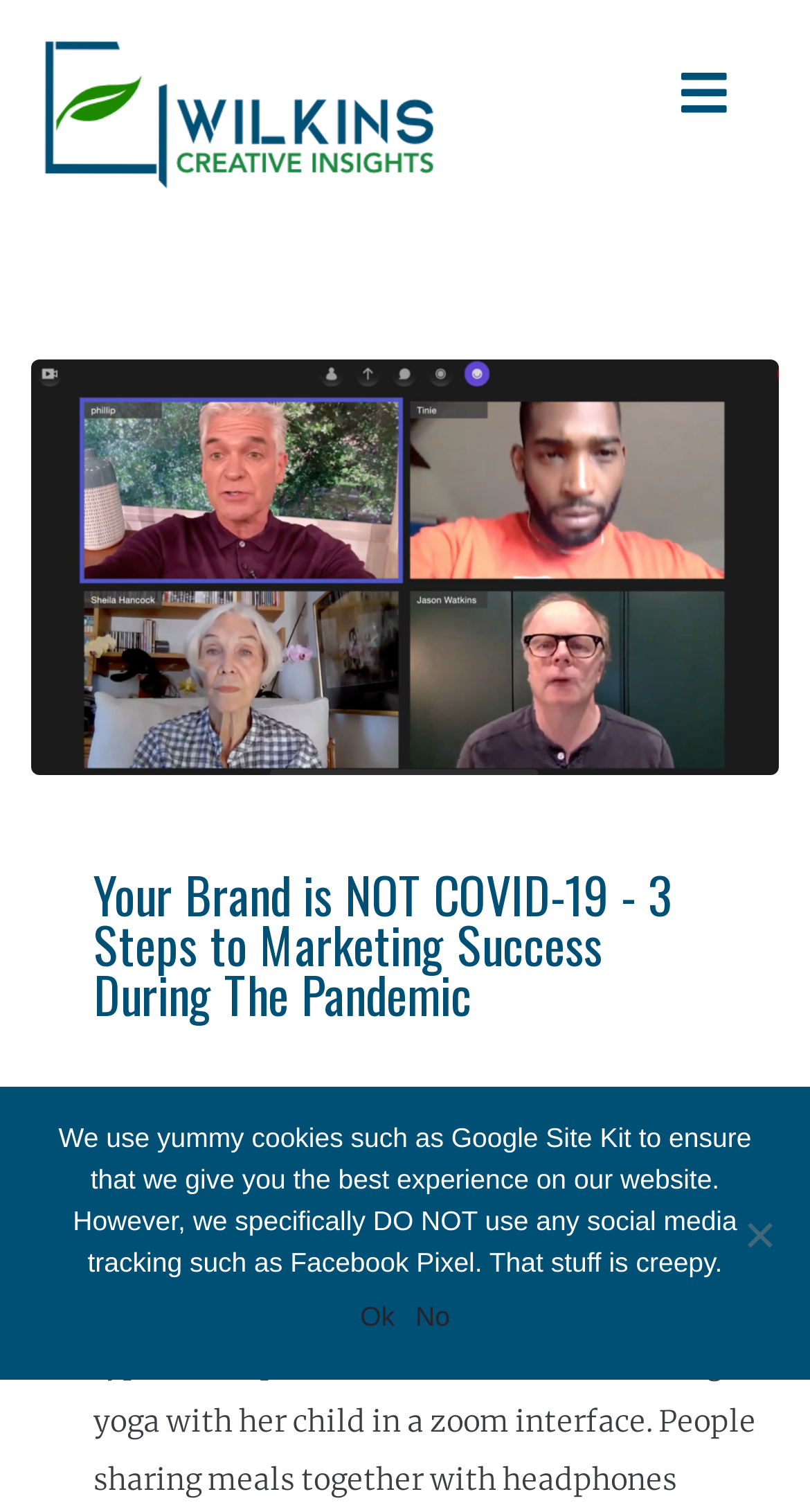Based on the image, provide a detailed response to the question:
What is the position of the figure element?

I determined the position of the figure element by comparing its bounding box coordinates with those of the logo. The figure element's y1 coordinate (0.238) is greater than the logo's y2 coordinate (0.129), indicating that the figure element is below the logo.